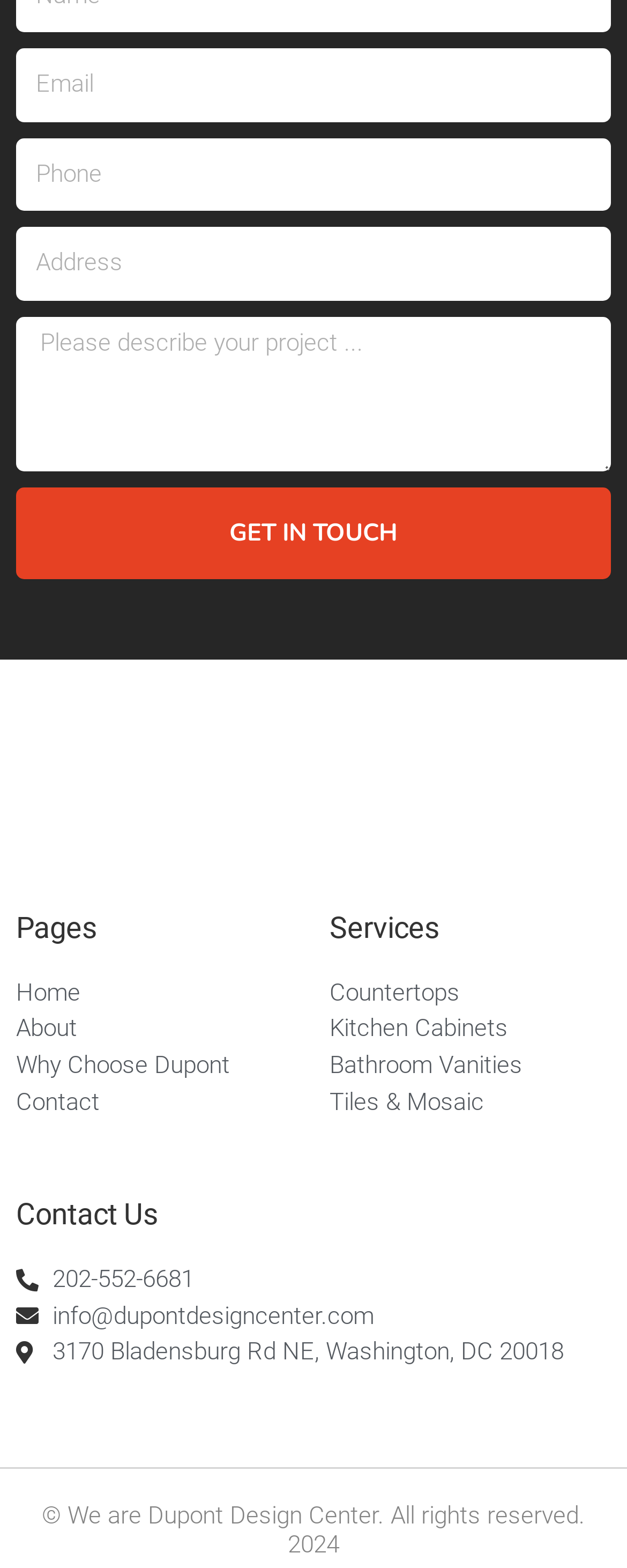How many links are there in the 'Pages' section?
Provide a comprehensive and detailed answer to the question.

I counted the links in the 'Pages' section and found four links: 'Home', 'About', 'Why Choose Dupont', and 'Contact'.